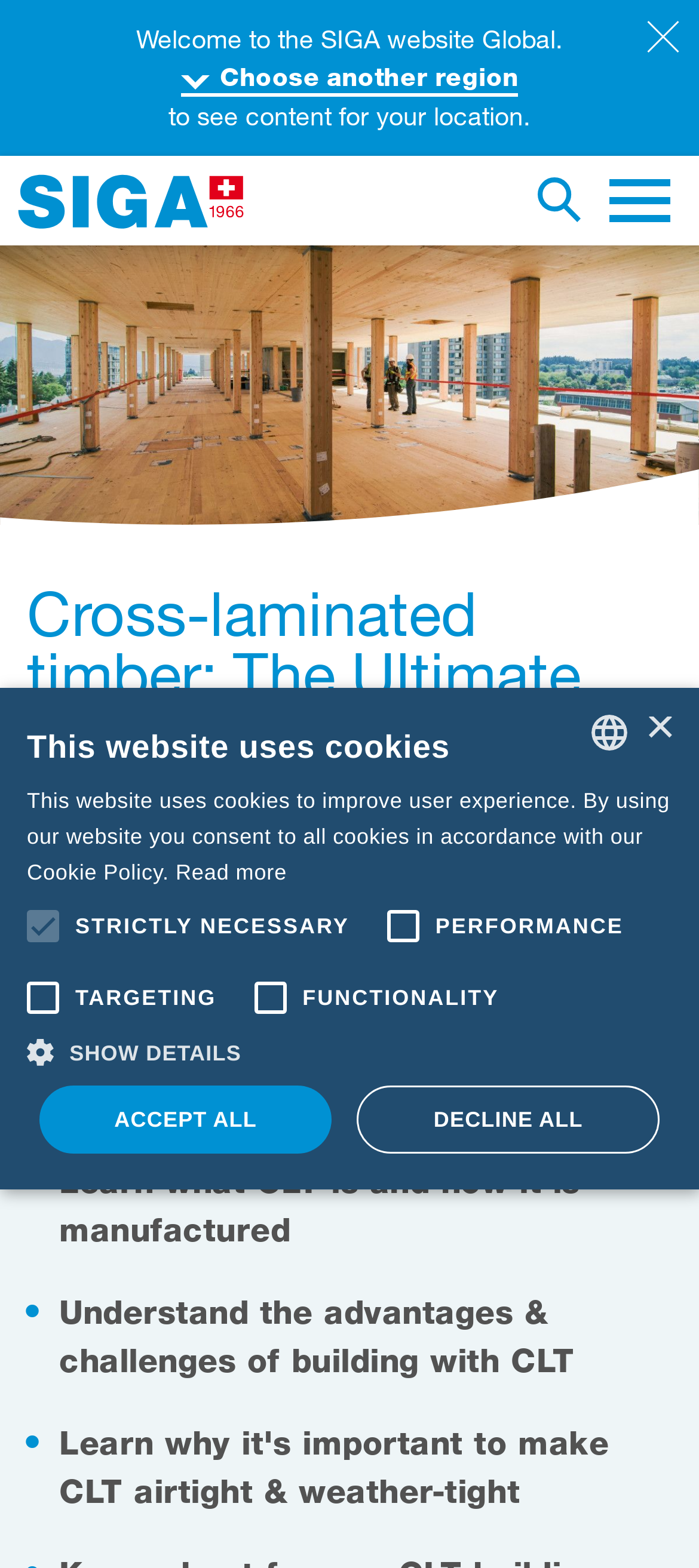Determine the bounding box coordinates for the clickable element to execute this instruction: "Download the ultimate guide to CLT". Provide the coordinates as four float numbers between 0 and 1, i.e., [left, top, right, bottom].

[0.038, 0.372, 0.962, 0.527]